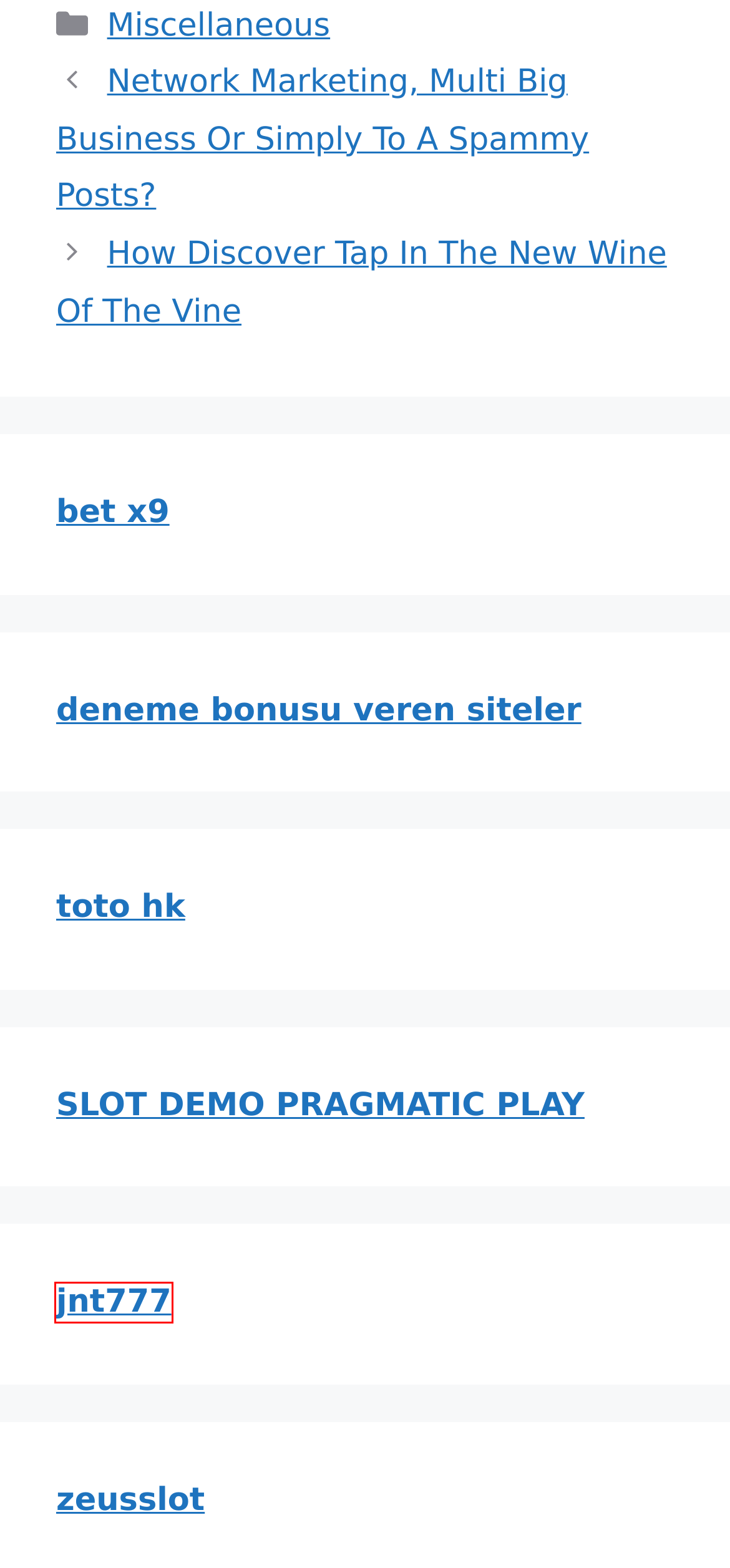Analyze the screenshot of a webpage with a red bounding box and select the webpage description that most accurately describes the new page resulting from clicking the element inside the red box. Here are the candidates:
A. JNT777 | Situs Slot Gacor Terbaik 2024 - JNT777
B. Deneme Bonusu Veren Siteler 2024 - Bonus Veren Yeni Siteler
C. Network Marketing, Multi Big Business Or Simply To A Spammy Posts? – Thewwweb shop
D. ZEUSSLOT: Link Situs Slot Zeus Online Gacor Viral No 1 Di Indonesia
E. Mitratogel : Togel Hongkong Pools Togel Singapore Prize Togel Online Hari Ini
F. How Discover Tap In The New Wine Of The Vine – Thewwweb shop
G. BetX9.COM - Cassino Online
H. BANDARCOLOK Web Togel Online 5000 Terbaik Di Indonesia Raya

A